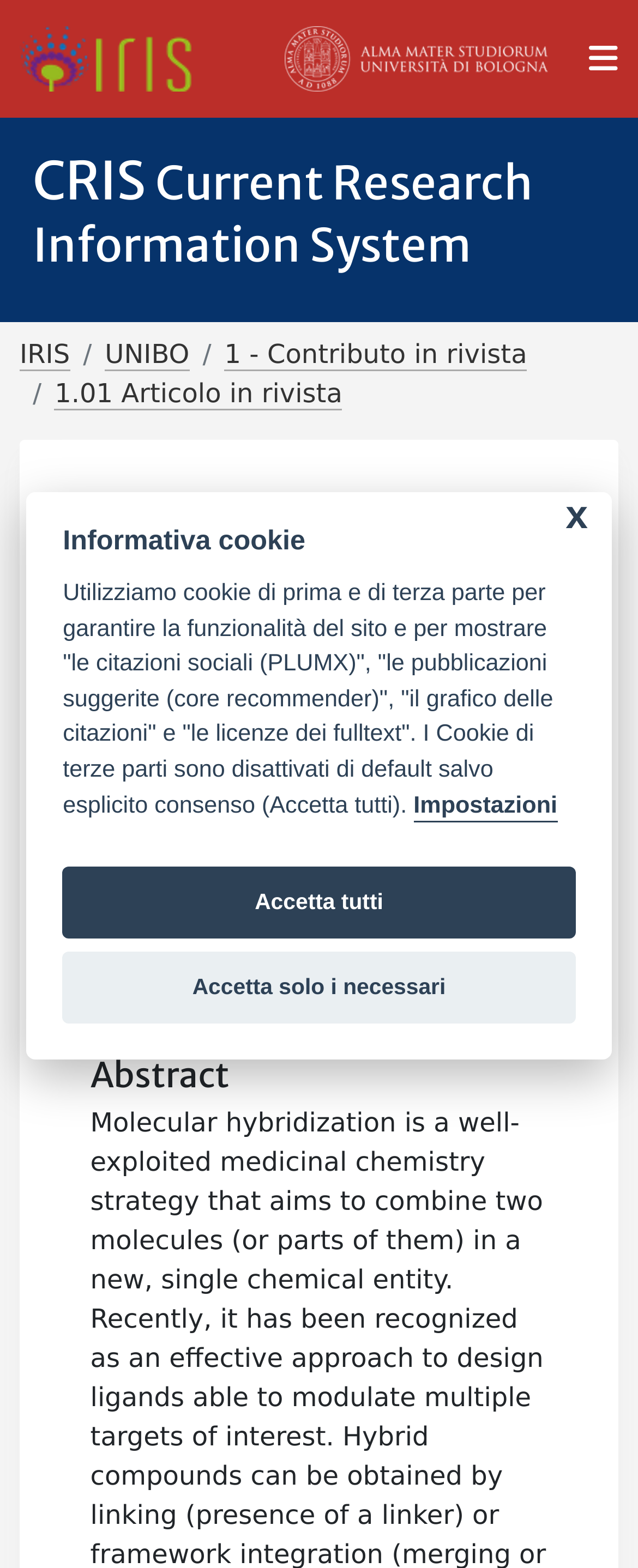What is the year of publication for the article?
Please ensure your answer is as detailed and informative as possible.

The year of publication can be found in the heading element with the text '2019'.